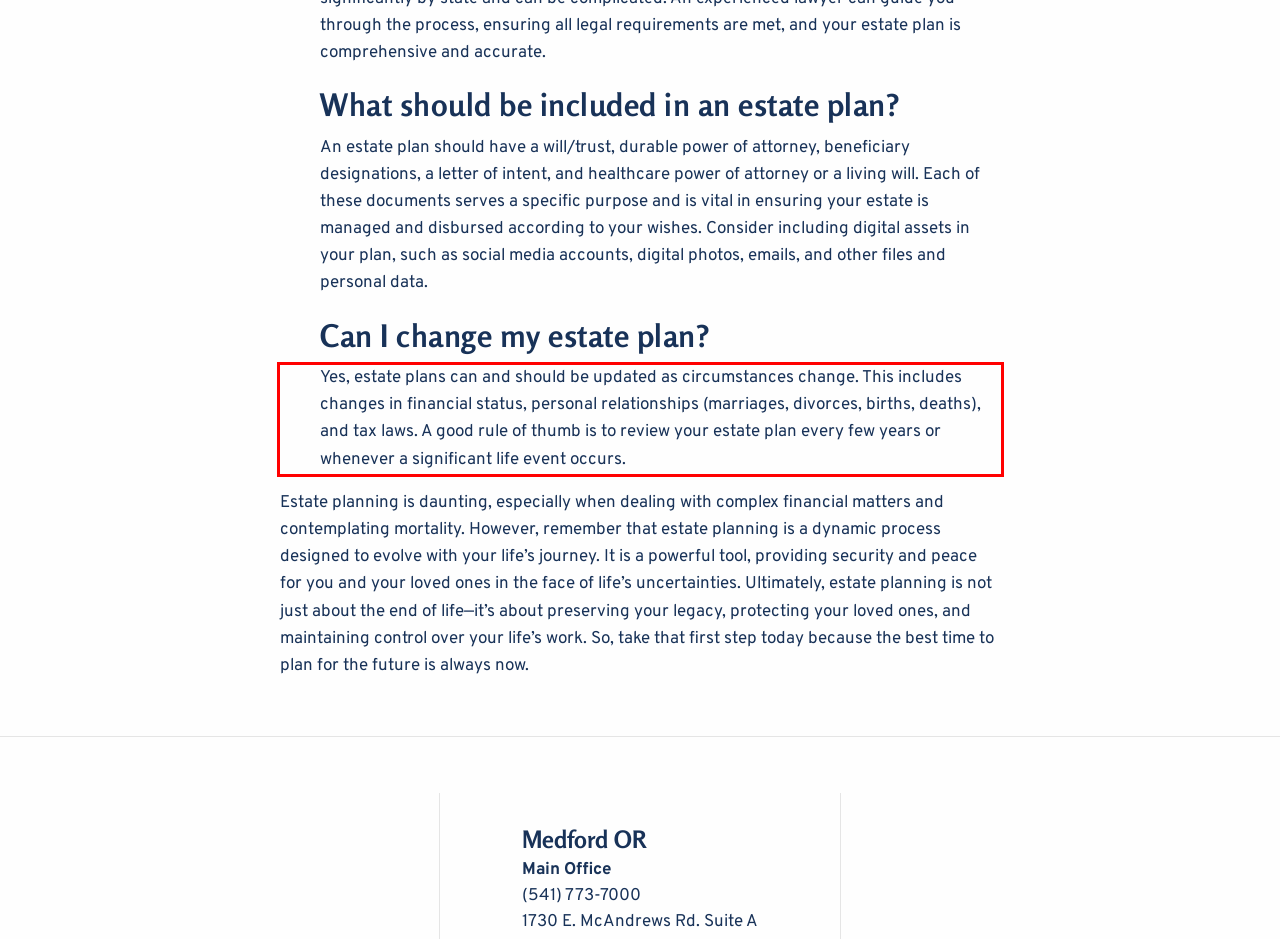You are given a screenshot showing a webpage with a red bounding box. Perform OCR to capture the text within the red bounding box.

Yes, estate plans can and should be updated as circumstances change. This includes changes in financial status, personal relationships (marriages, divorces, births, deaths), and tax laws. A good rule of thumb is to review your estate plan every few years or whenever a significant life event occurs.